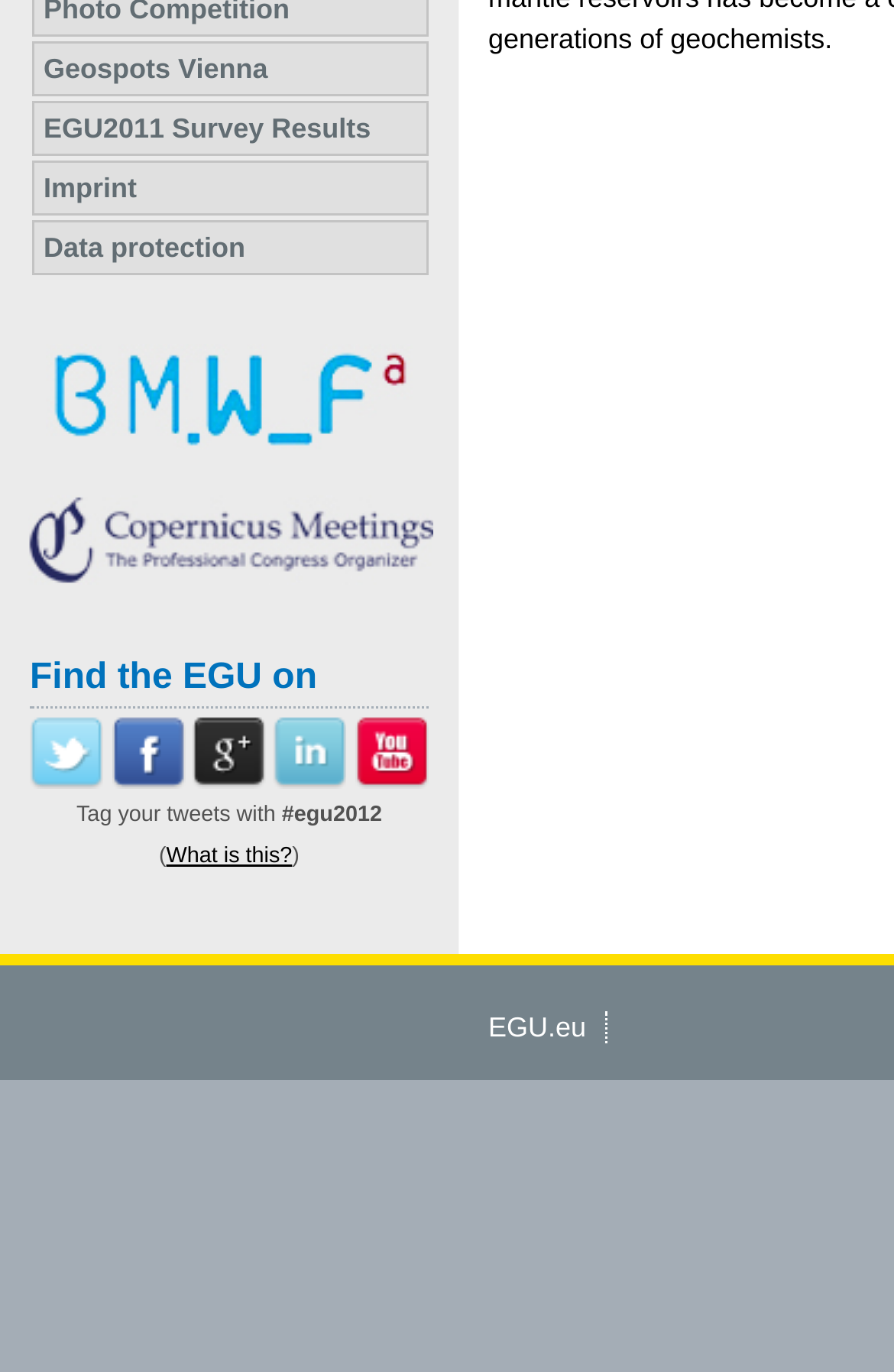Given the element description EGU.eu, predict the bounding box coordinates for the UI element in the webpage screenshot. The format should be (top-left x, top-left y, bottom-right x, bottom-right y), and the values should be between 0 and 1.

[0.546, 0.737, 0.656, 0.76]